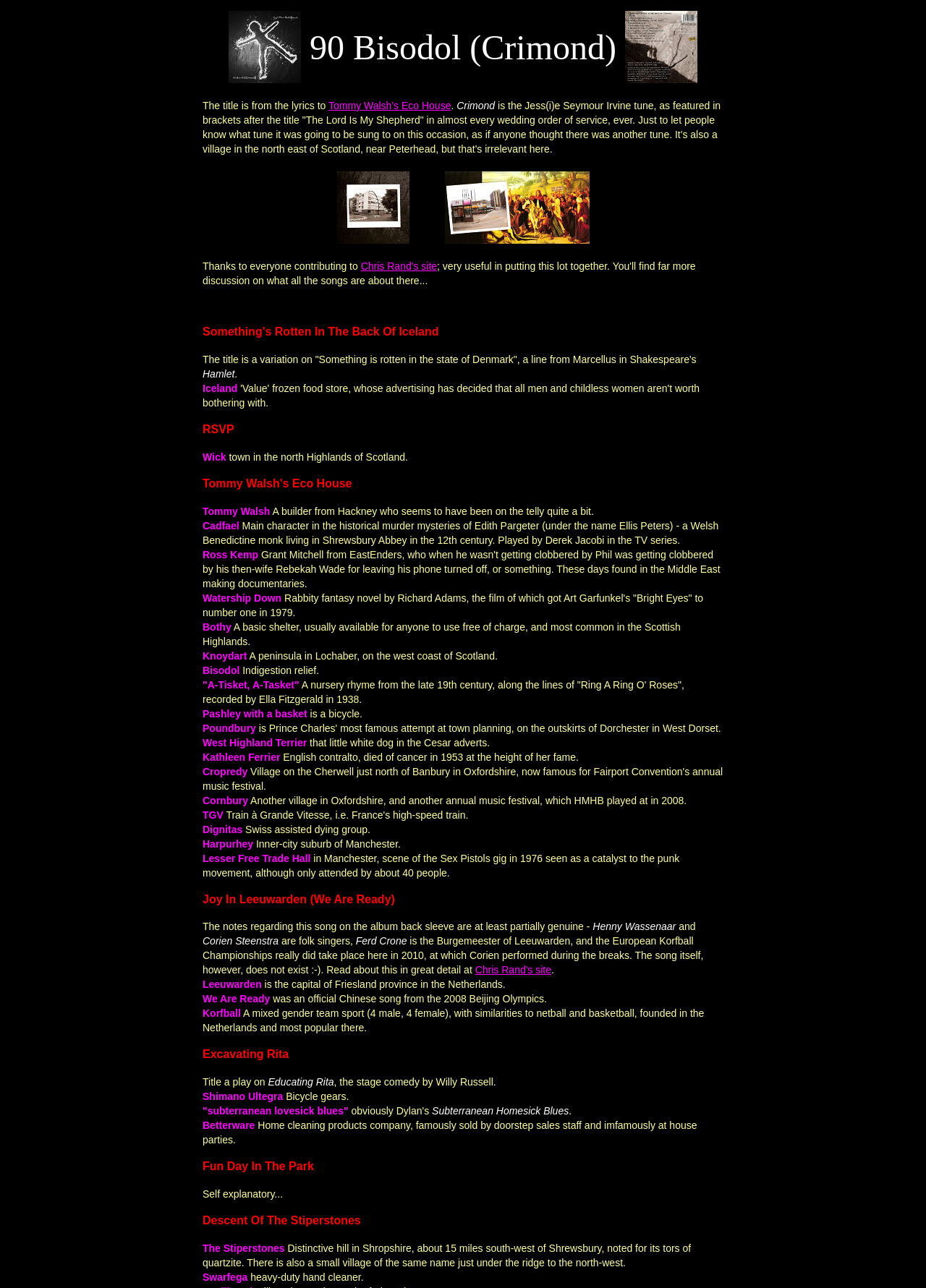Predict the bounding box of the UI element based on the description: "Chris Rand's site". The coordinates should be four float numbers between 0 and 1, formatted as [left, top, right, bottom].

[0.39, 0.202, 0.472, 0.211]